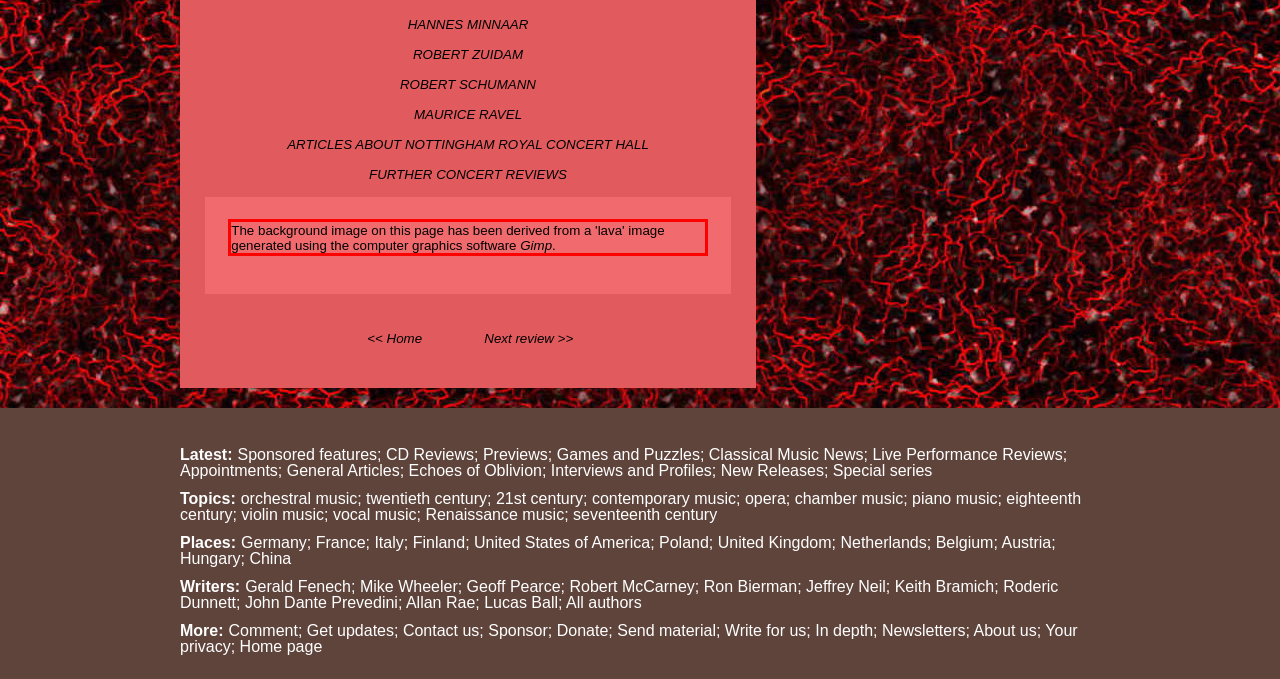Given a webpage screenshot with a red bounding box, perform OCR to read and deliver the text enclosed by the red bounding box.

The background image on this page has been derived from a 'lava' image generated using the computer graphics software Gimp.